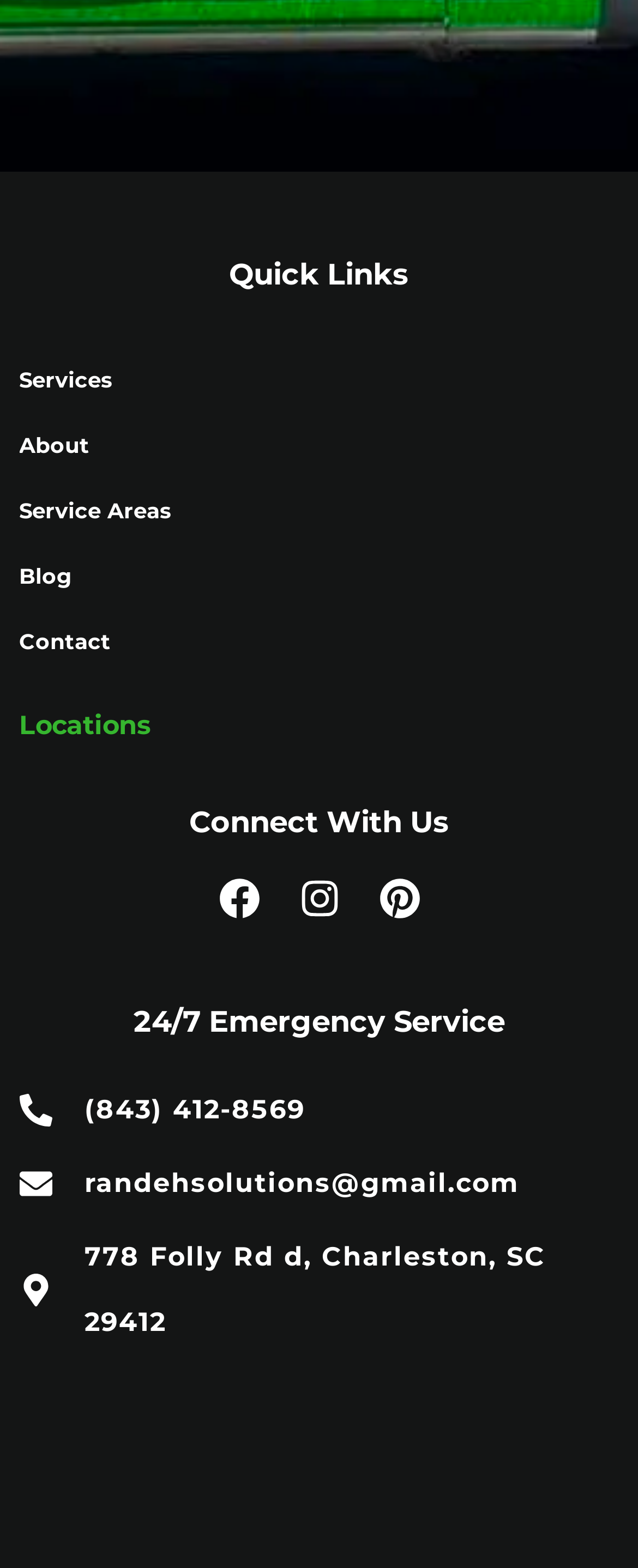Determine the bounding box for the HTML element described here: "Service Areas". The coordinates should be given as [left, top, right, bottom] with each number being a float between 0 and 1.

[0.03, 0.304, 0.97, 0.346]